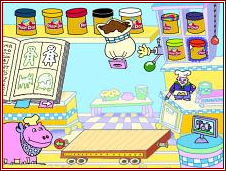Please answer the following question using a single word or phrase: 
What is the character in the background doing?

Contributing to the atmosphere